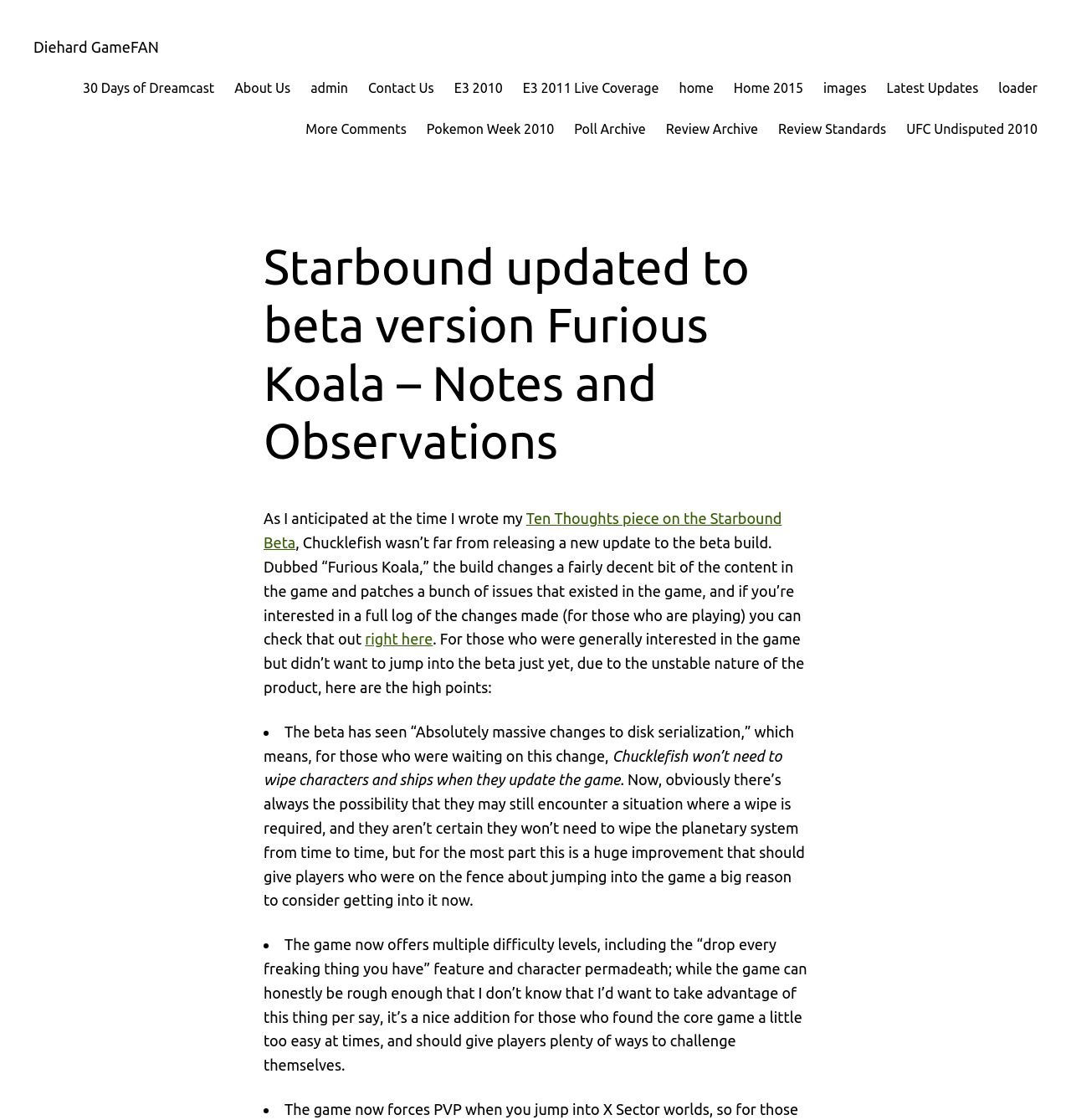Kindly determine the bounding box coordinates for the area that needs to be clicked to execute this instruction: "Go to Diehard GameFAN".

[0.031, 0.034, 0.148, 0.049]